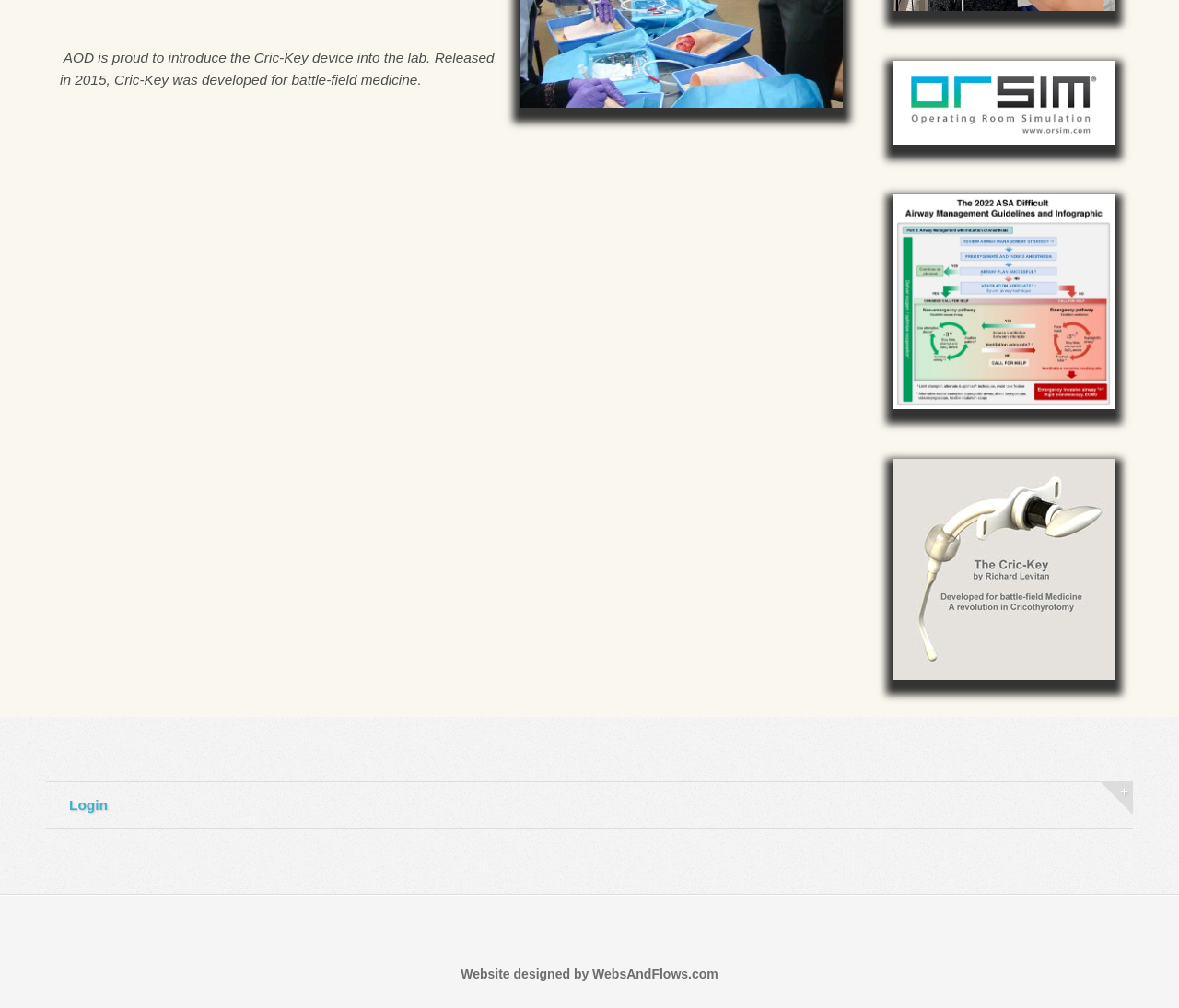Bounding box coordinates are to be given in the format (top-left x, top-left y, bottom-right x, bottom-right y). All values must be floating point numbers between 0 and 1. Provide the bounding box coordinate for the UI element described as: Login

[0.039, 0.776, 0.961, 0.821]